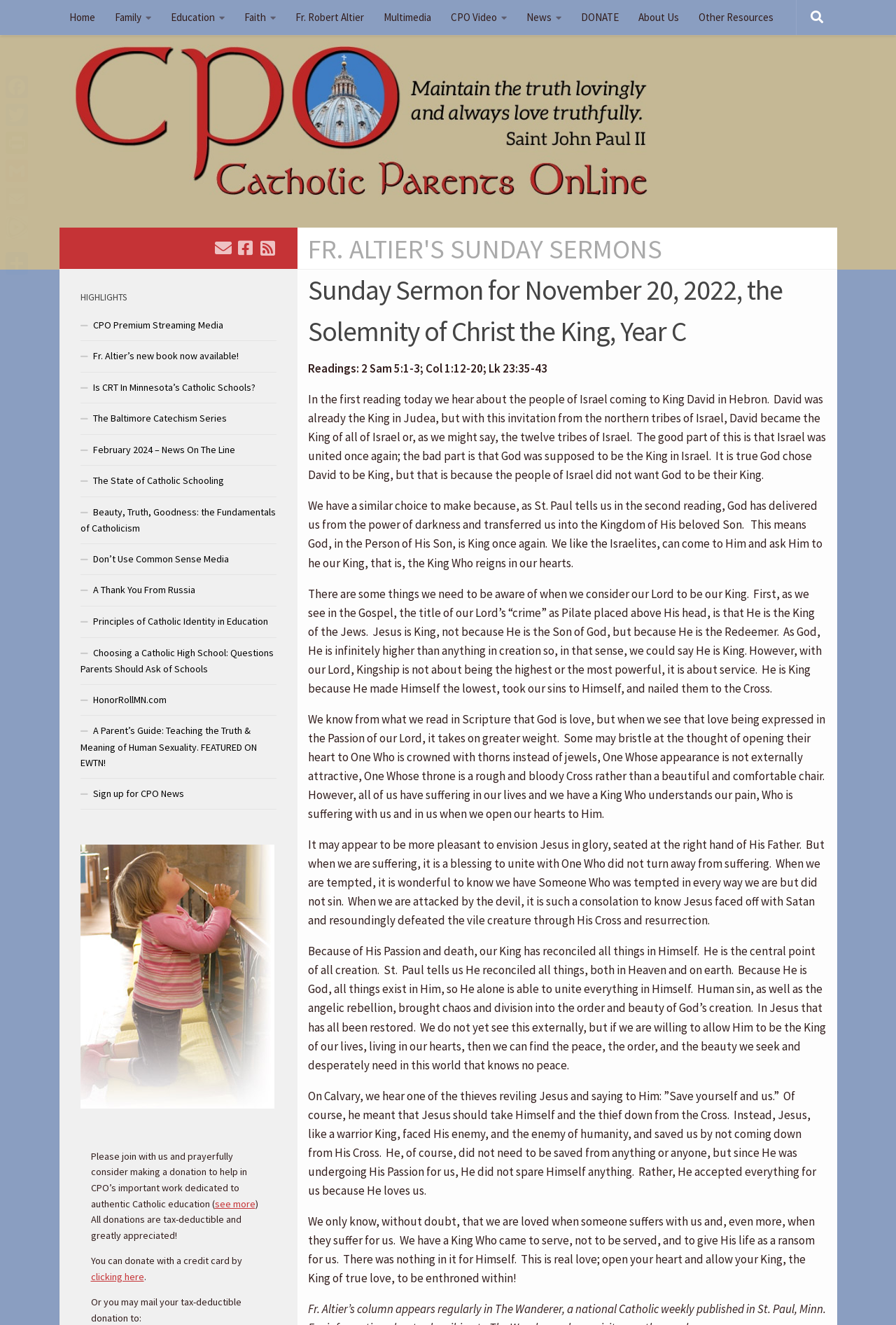Provide a one-word or brief phrase answer to the question:
What is the format of the sermon?

Text